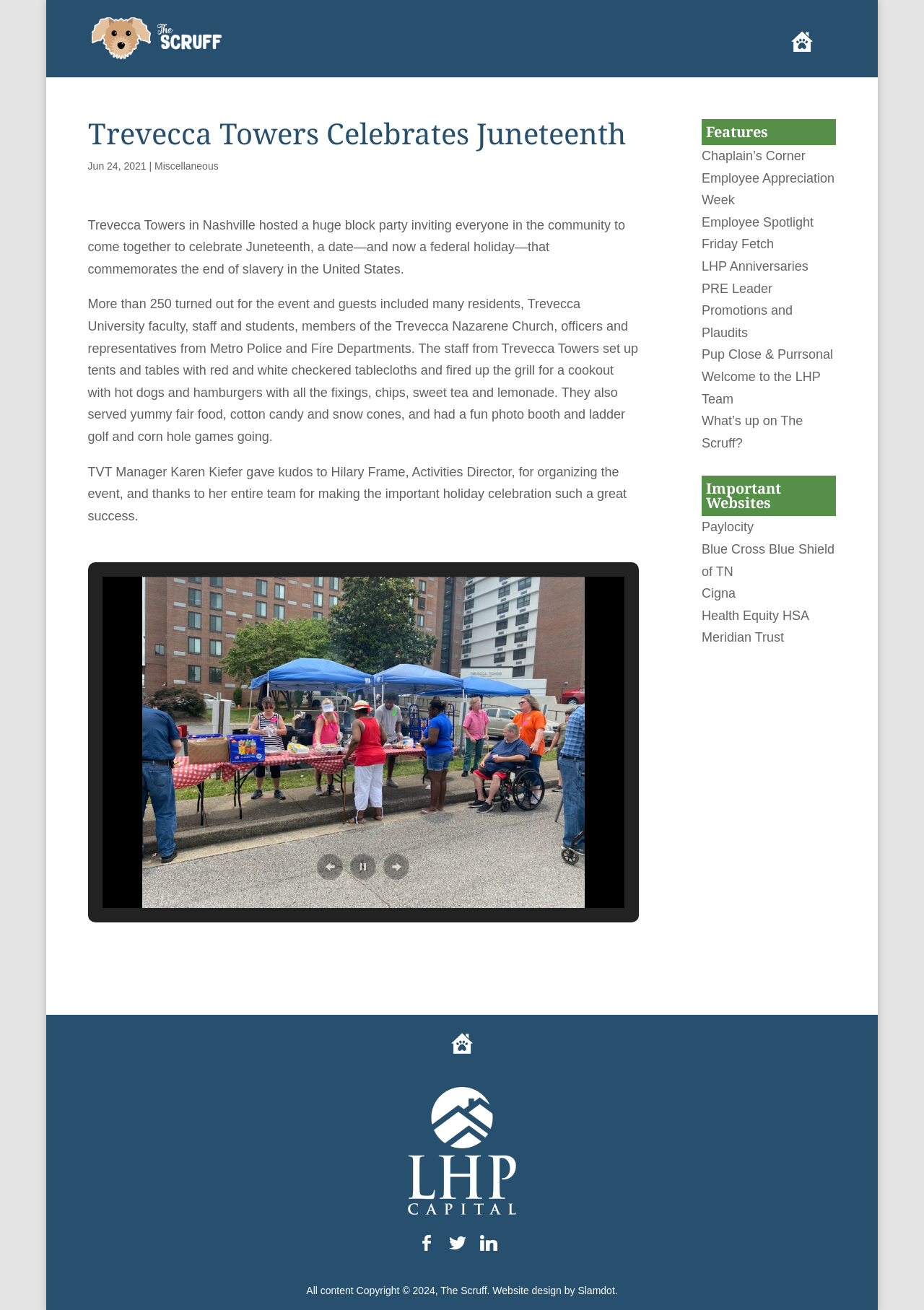What is the name of the company that designed the website?
Provide a detailed answer to the question, using the image to inform your response.

I found the name of the company that designed the website by looking at the footer section of the webpage, where I found a StaticText element with the text 'Website design by Slamdot'.